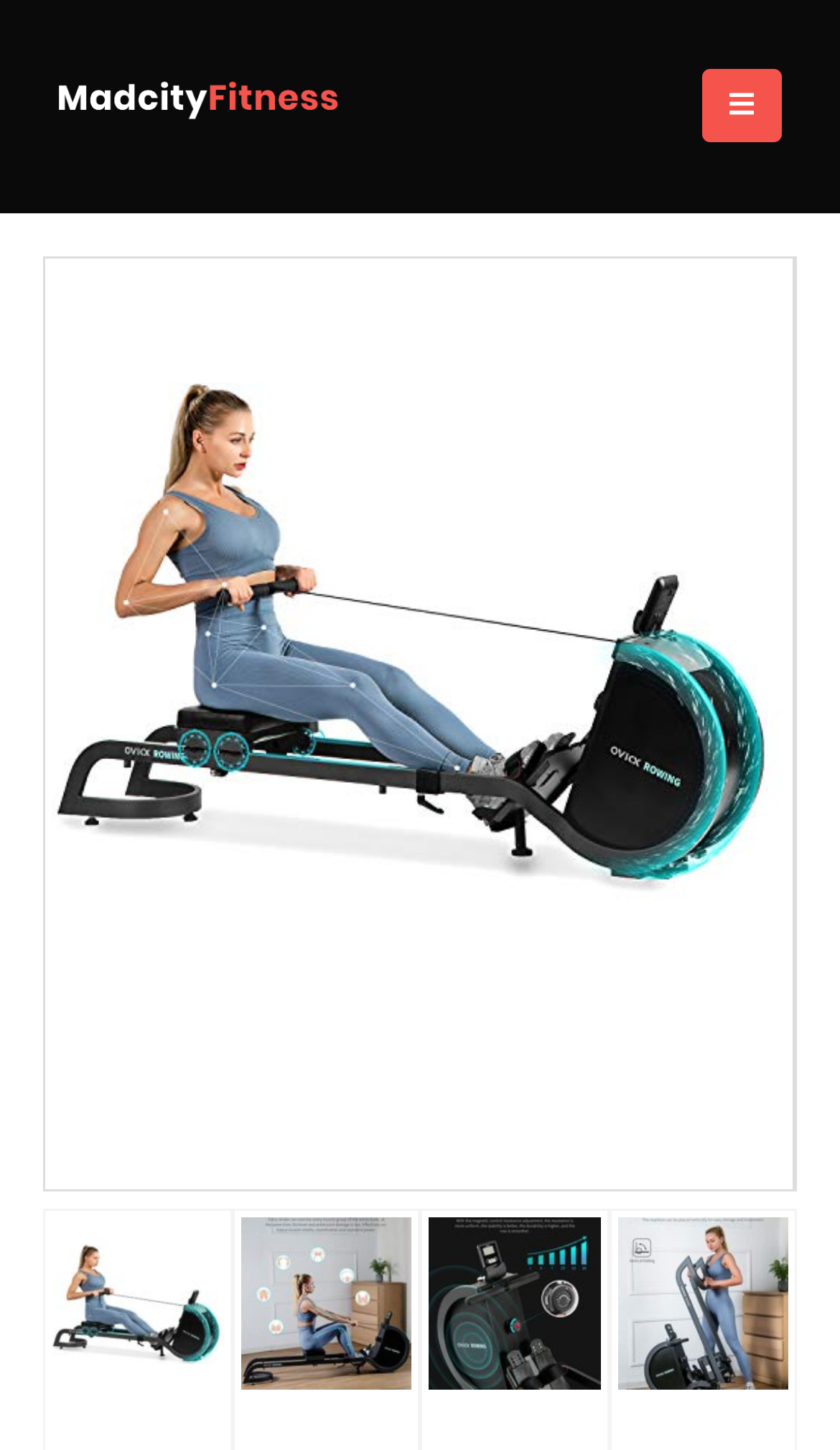Can you give a comprehensive explanation to the question given the content of the image?
What is the purpose of the product?

I inferred the purpose of the product by looking at the text in the root element, which mentions 'Exercise Equipment for Whole Body Workout', indicating that the product is used for exercise.